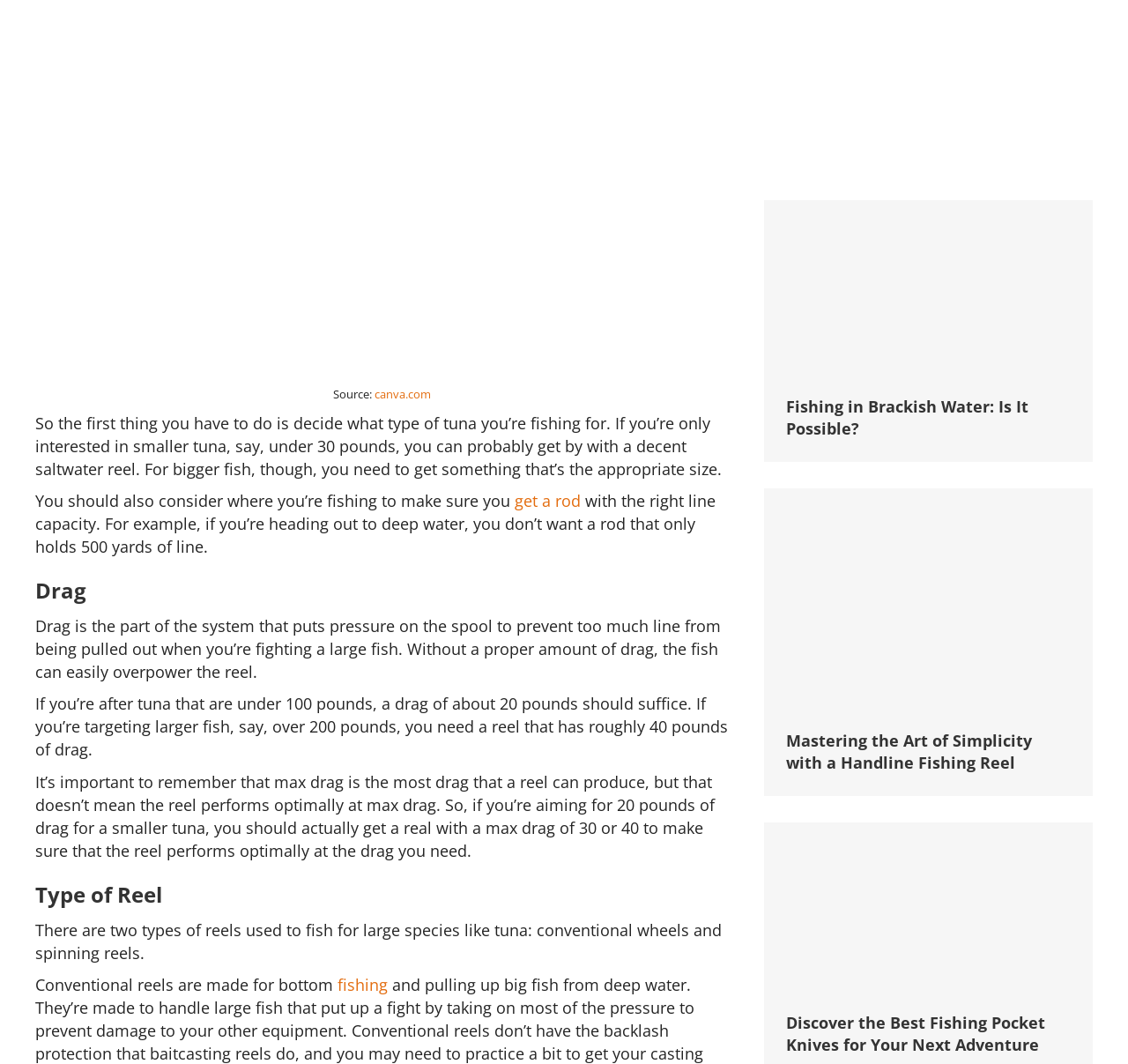Utilize the information from the image to answer the question in detail:
How much drag is needed for tuna over 200 pounds?

According to the text, if you're targeting larger fish, say, over 200 pounds, you need a reel that has roughly 40 pounds of drag.